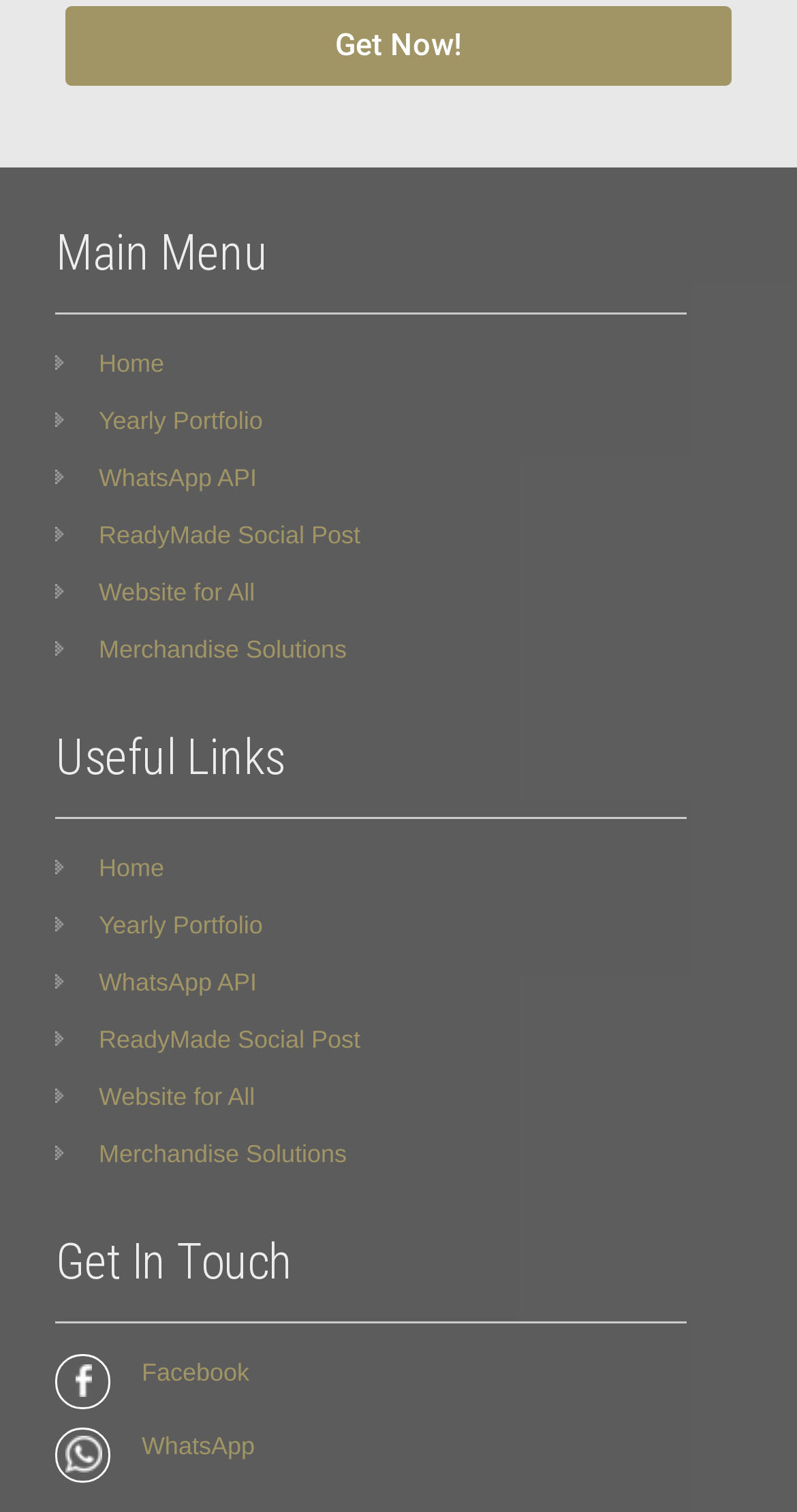Determine the bounding box coordinates of the region to click in order to accomplish the following instruction: "Contact us through Facebook". Provide the coordinates as four float numbers between 0 and 1, specifically [left, top, right, bottom].

[0.07, 0.895, 0.861, 0.919]